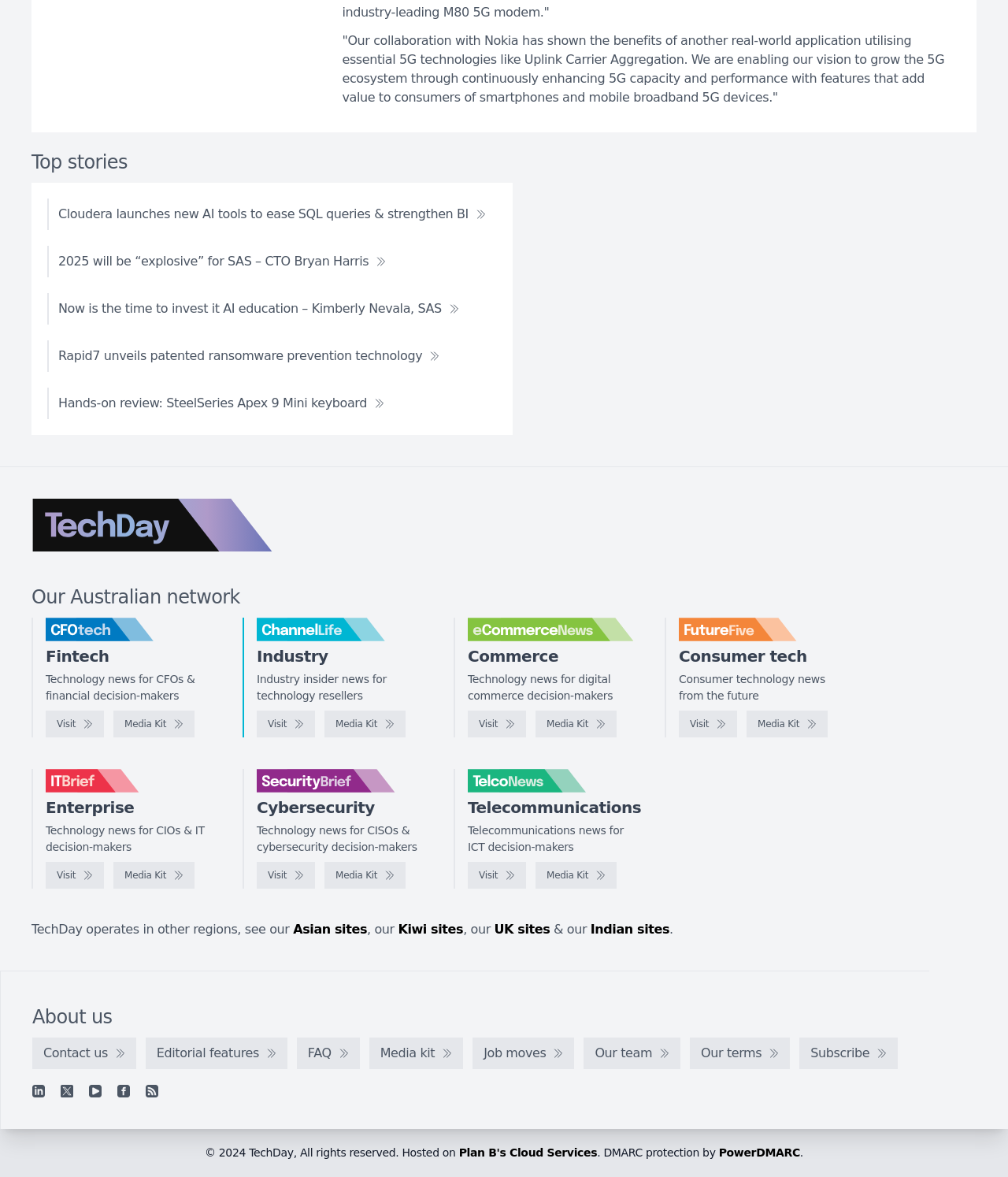How many regions does TechDay operate in?
Based on the image, please offer an in-depth response to the question.

According to the webpage, TechDay operates in at least five regions, including Asia, New Zealand, UK, and India, as indicated by the links to 'Asian sites', 'Kiwi sites', 'UK sites', and 'Indian sites'.